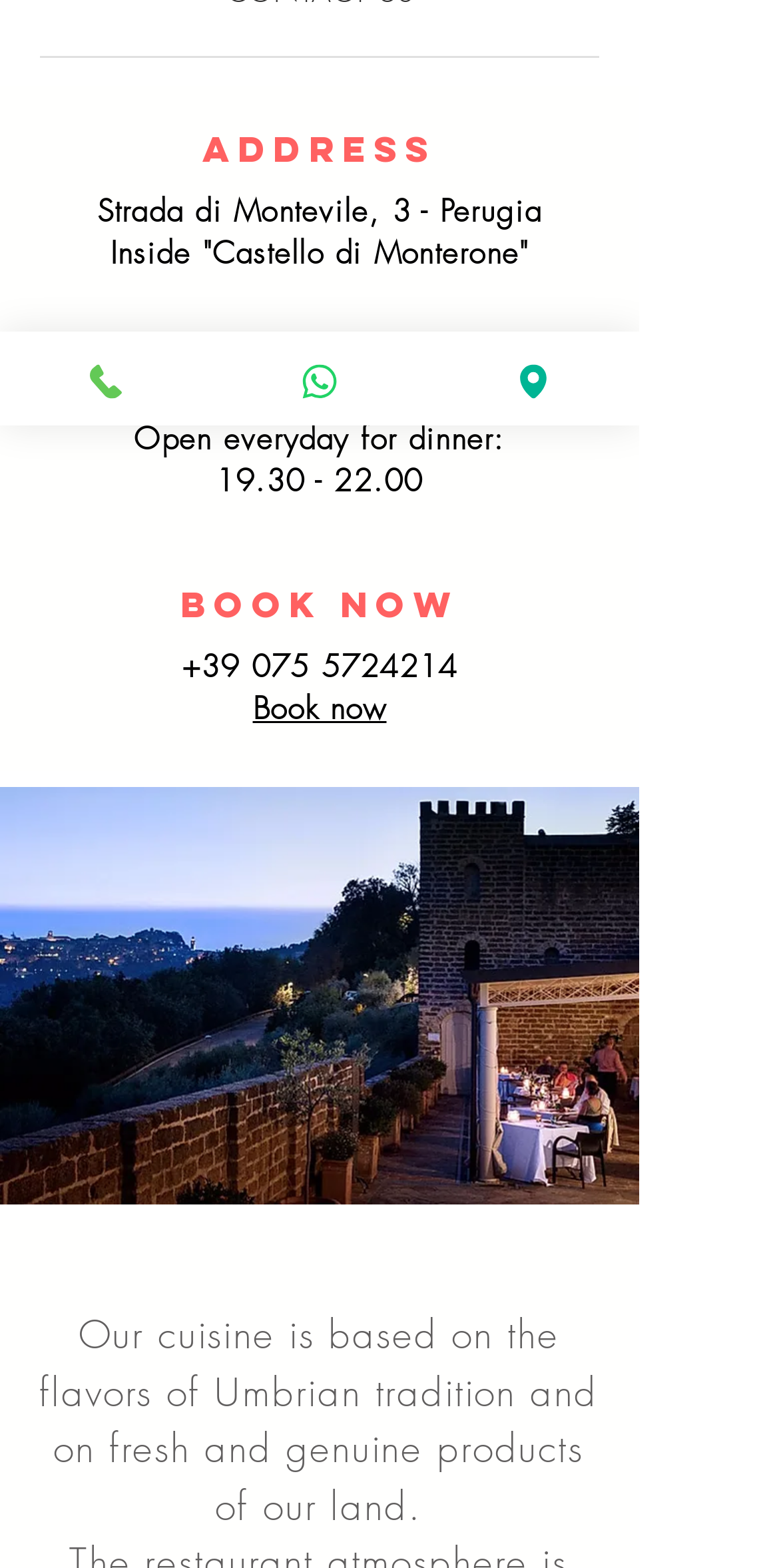Locate the bounding box coordinates for the element described below: "July 2021". The coordinates must be four float values between 0 and 1, formatted as [left, top, right, bottom].

None